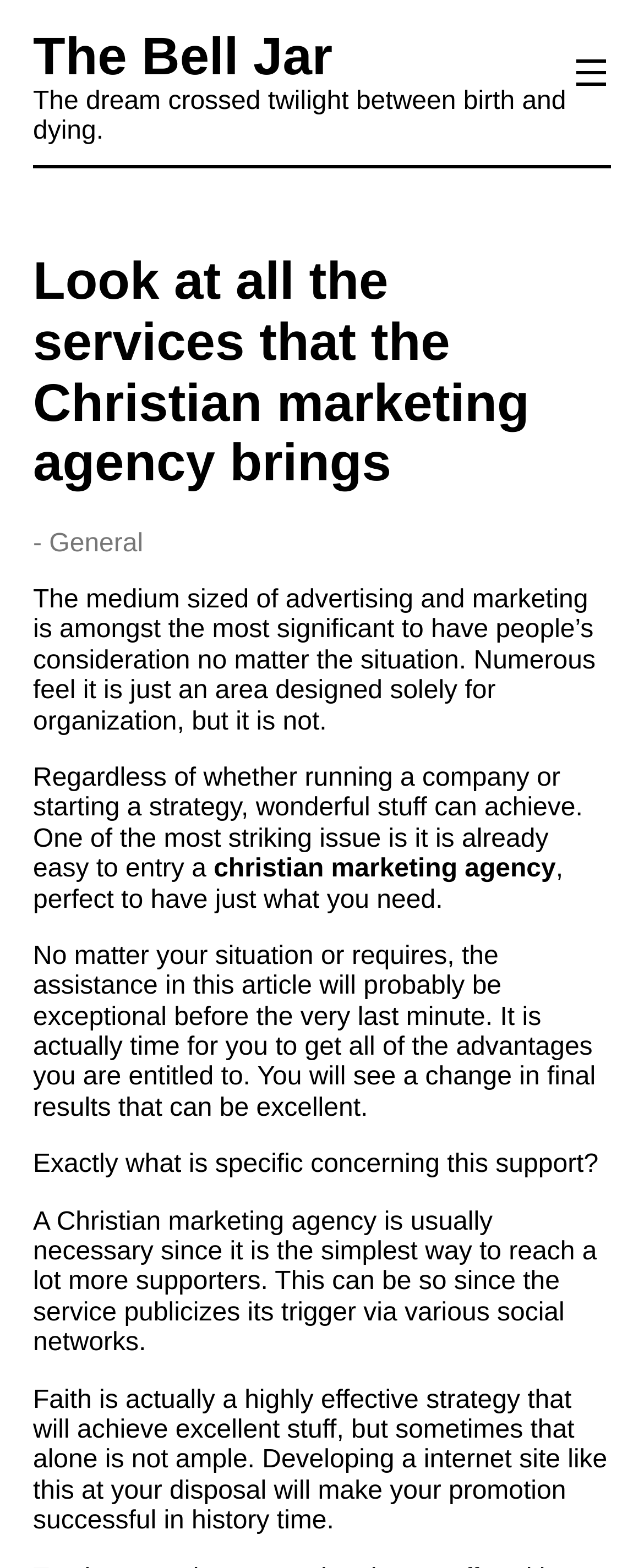What is the tone of the webpage content?
Please provide a single word or phrase as your answer based on the screenshot.

Inspirational